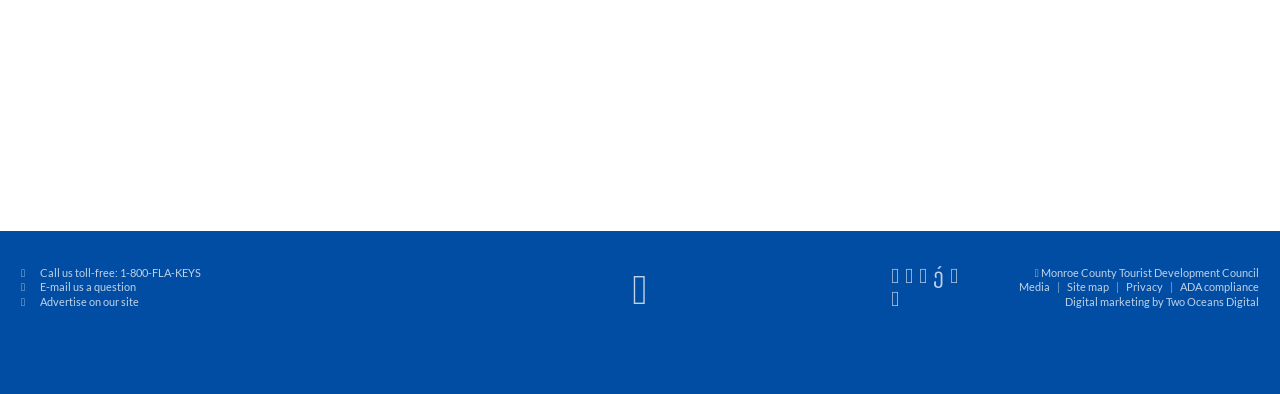What is the purpose of the link with the text 'Back to the top'?
Based on the screenshot, provide a one-word or short-phrase response.

To scroll to the top of the page